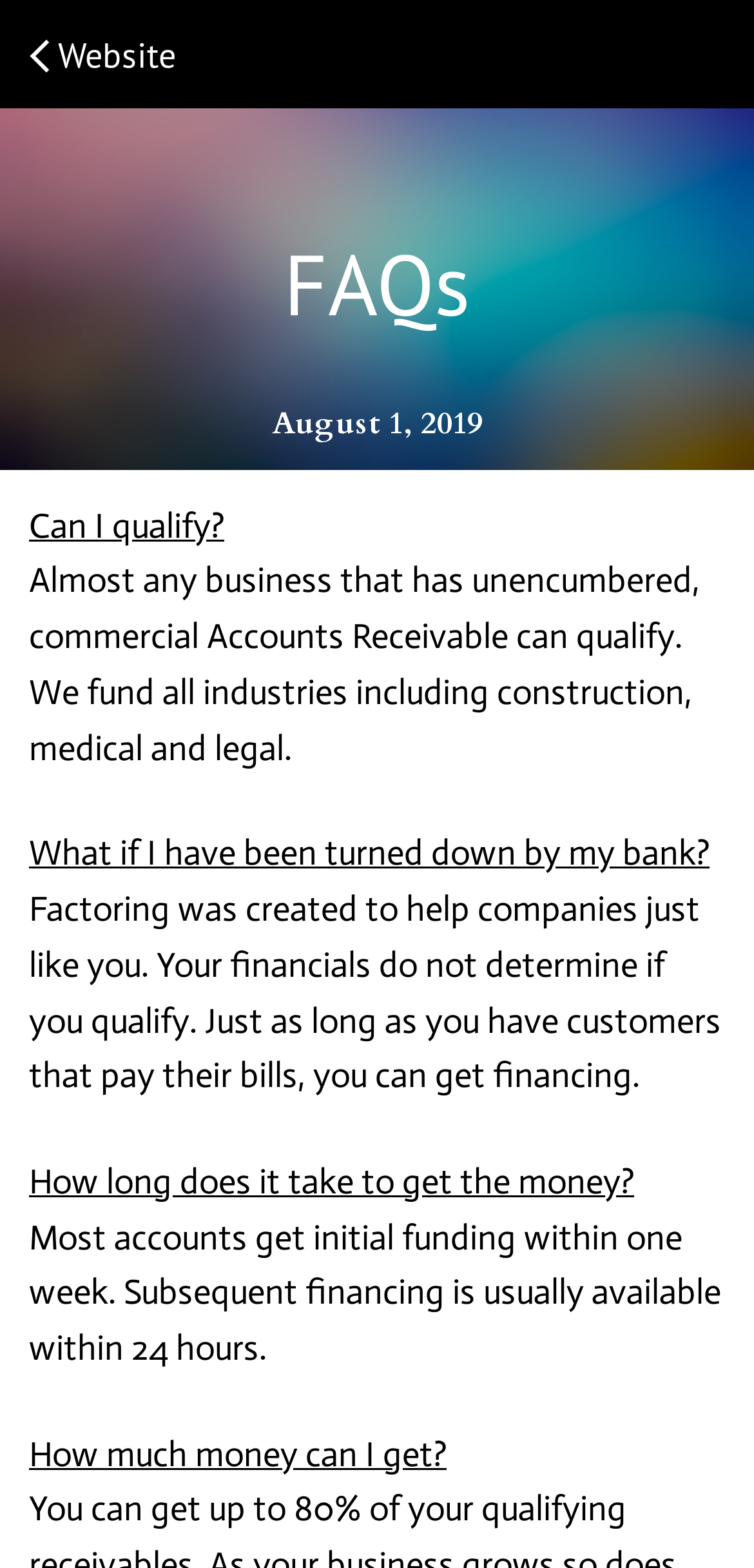Utilize the details in the image to give a detailed response to the question: How often is subsequent financing available?

After the initial funding, subsequent financing is usually available within 24 hours, according to the webpage.